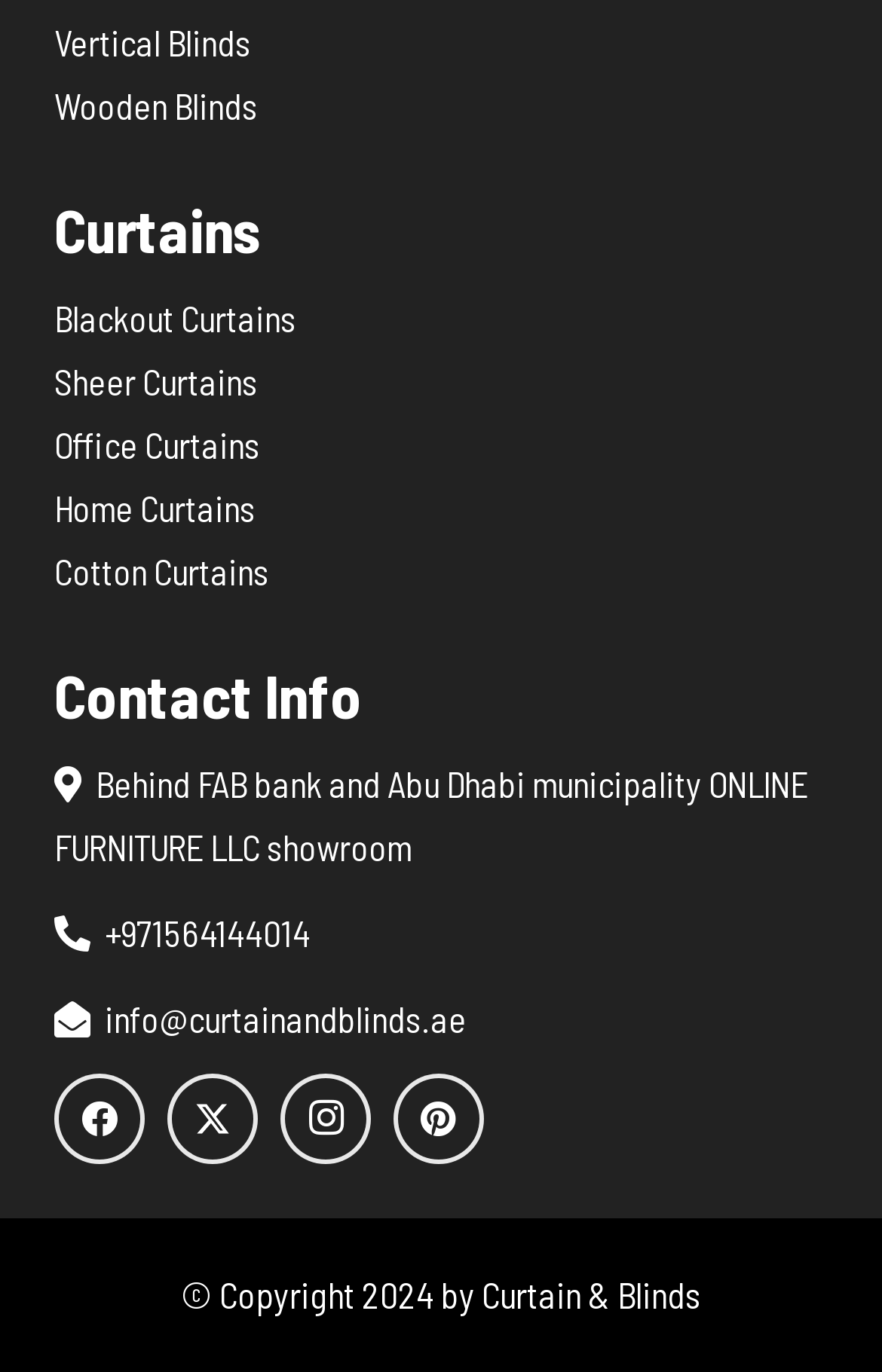Identify the bounding box coordinates of the clickable section necessary to follow the following instruction: "View Blackout Curtains". The coordinates should be presented as four float numbers from 0 to 1, i.e., [left, top, right, bottom].

[0.062, 0.216, 0.336, 0.248]